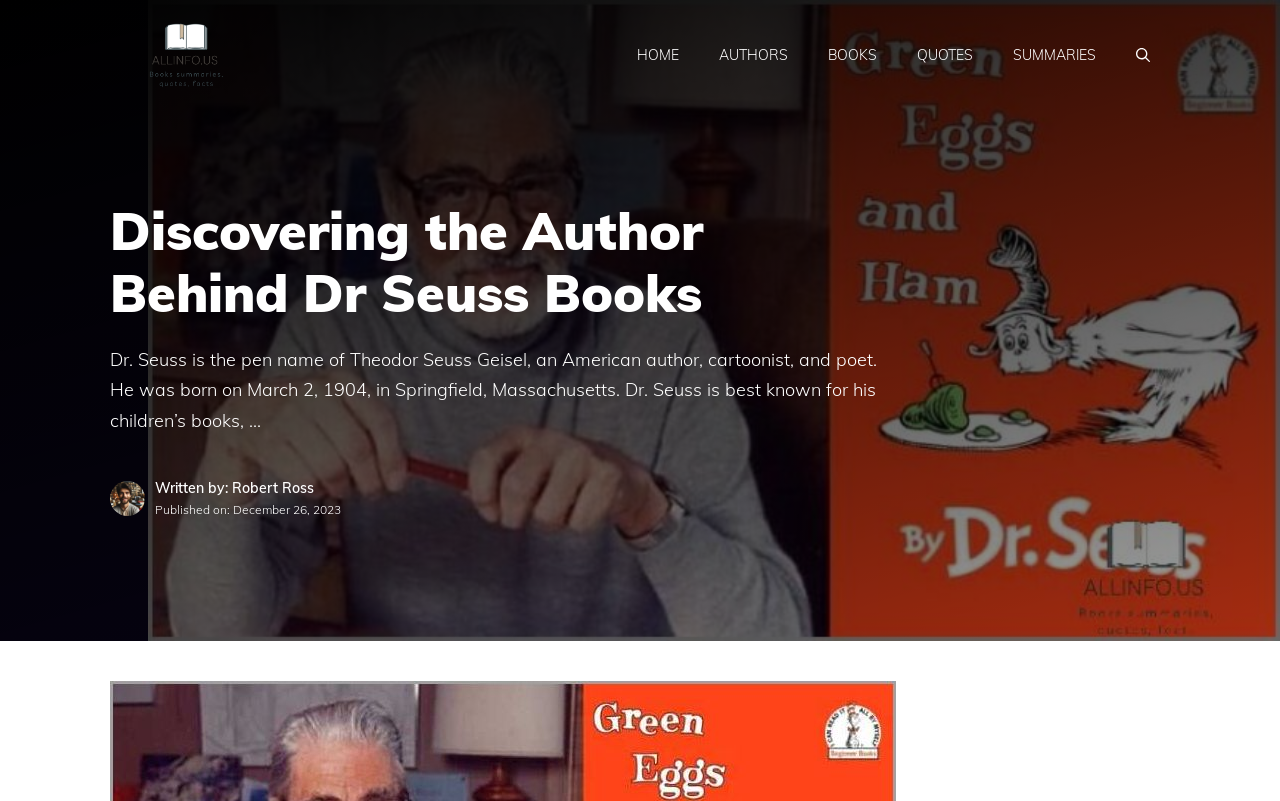Where was Dr. Seuss born?
Using the image provided, answer with just one word or phrase.

Springfield, Massachusetts